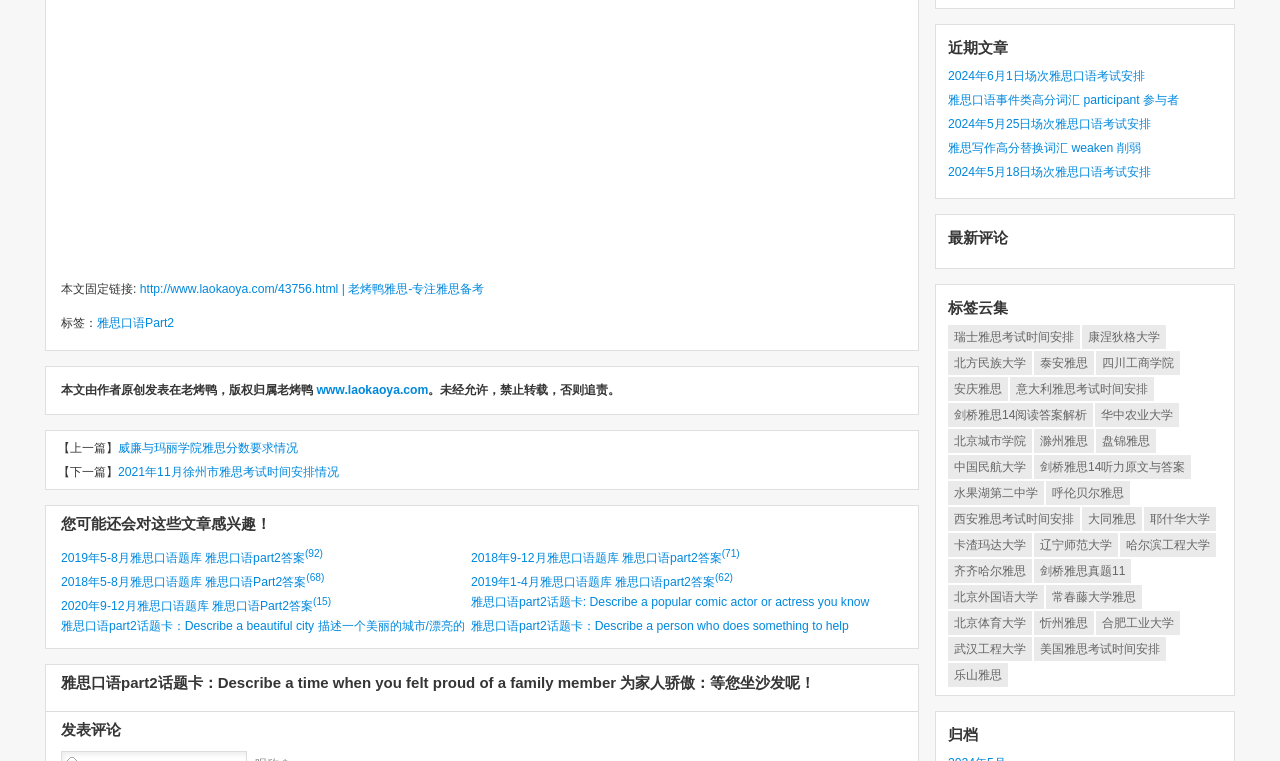Please identify the coordinates of the bounding box for the clickable region that will accomplish this instruction: "Click the link to view the next article".

[0.045, 0.64, 0.1, 0.661]